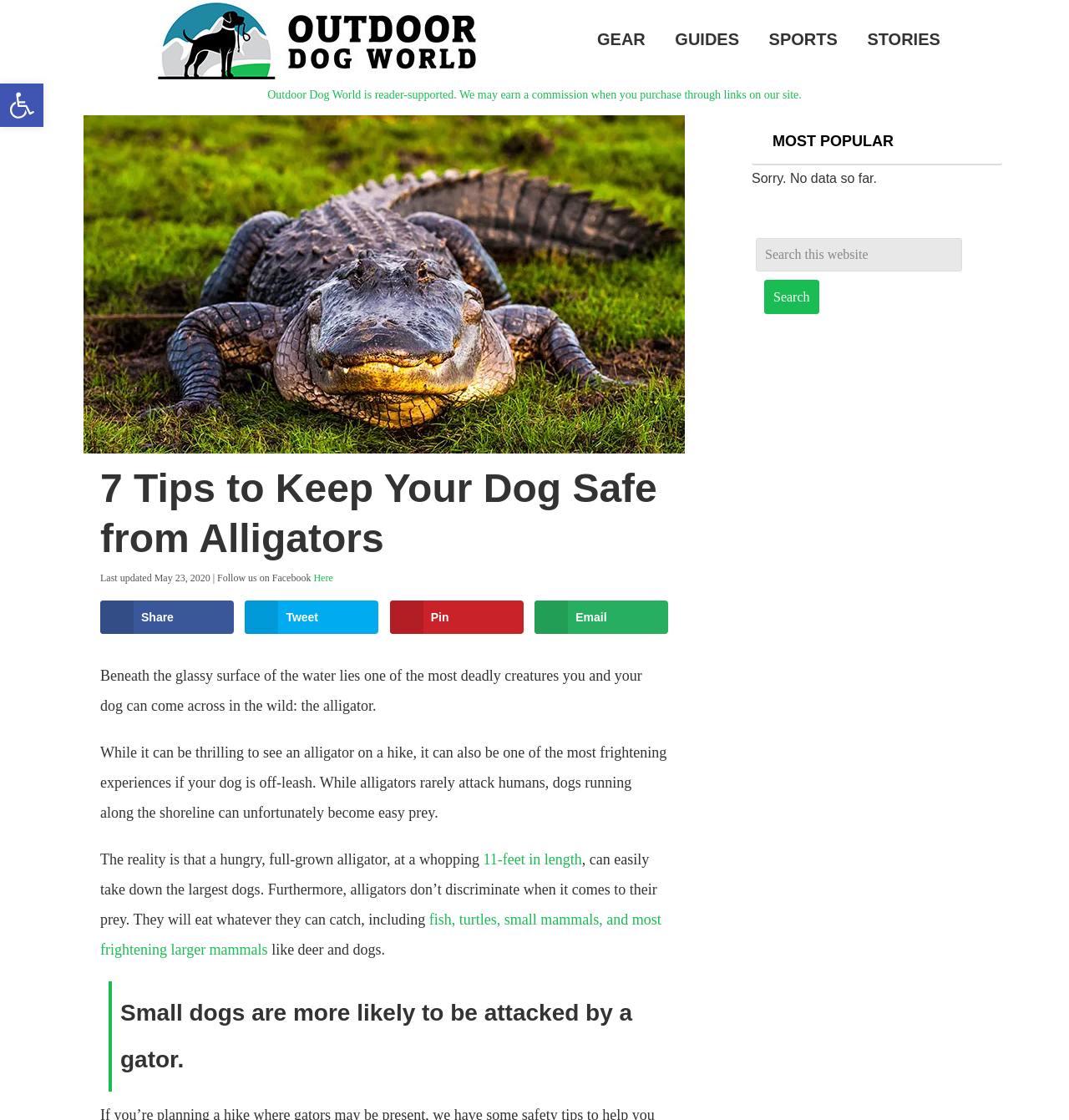What is the topic of the article?
Based on the image, answer the question with a single word or brief phrase.

Keeping dogs safe from alligators